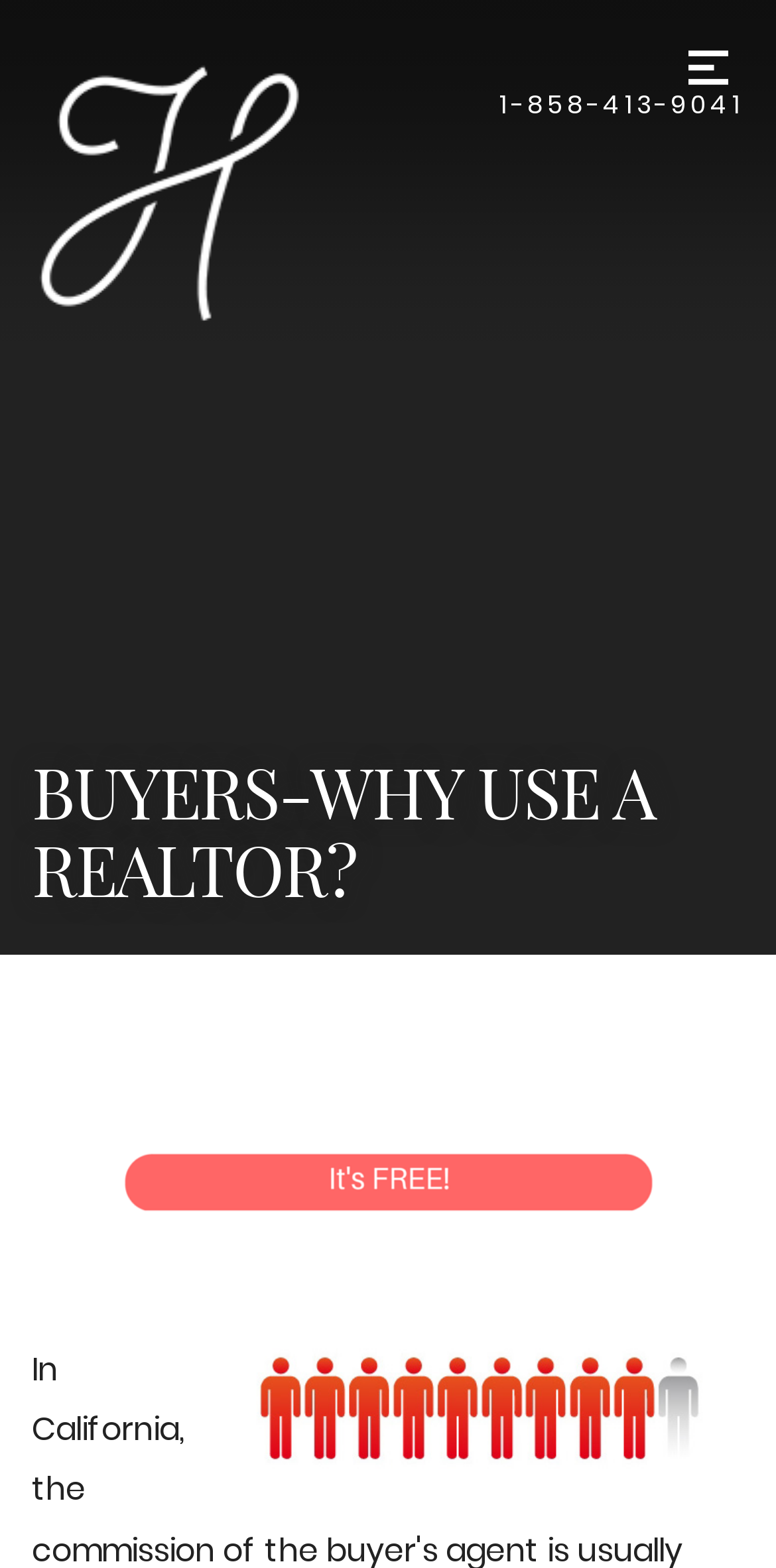What is the relationship between the commission and the seller?
Using the image, elaborate on the answer with as much detail as possible.

I inferred the relationship between the commission and the seller by understanding the context of the webpage, which is about real estate agents and buyers, and assuming that the commission is related to the buyer's agent, which is usually paid by the seller.